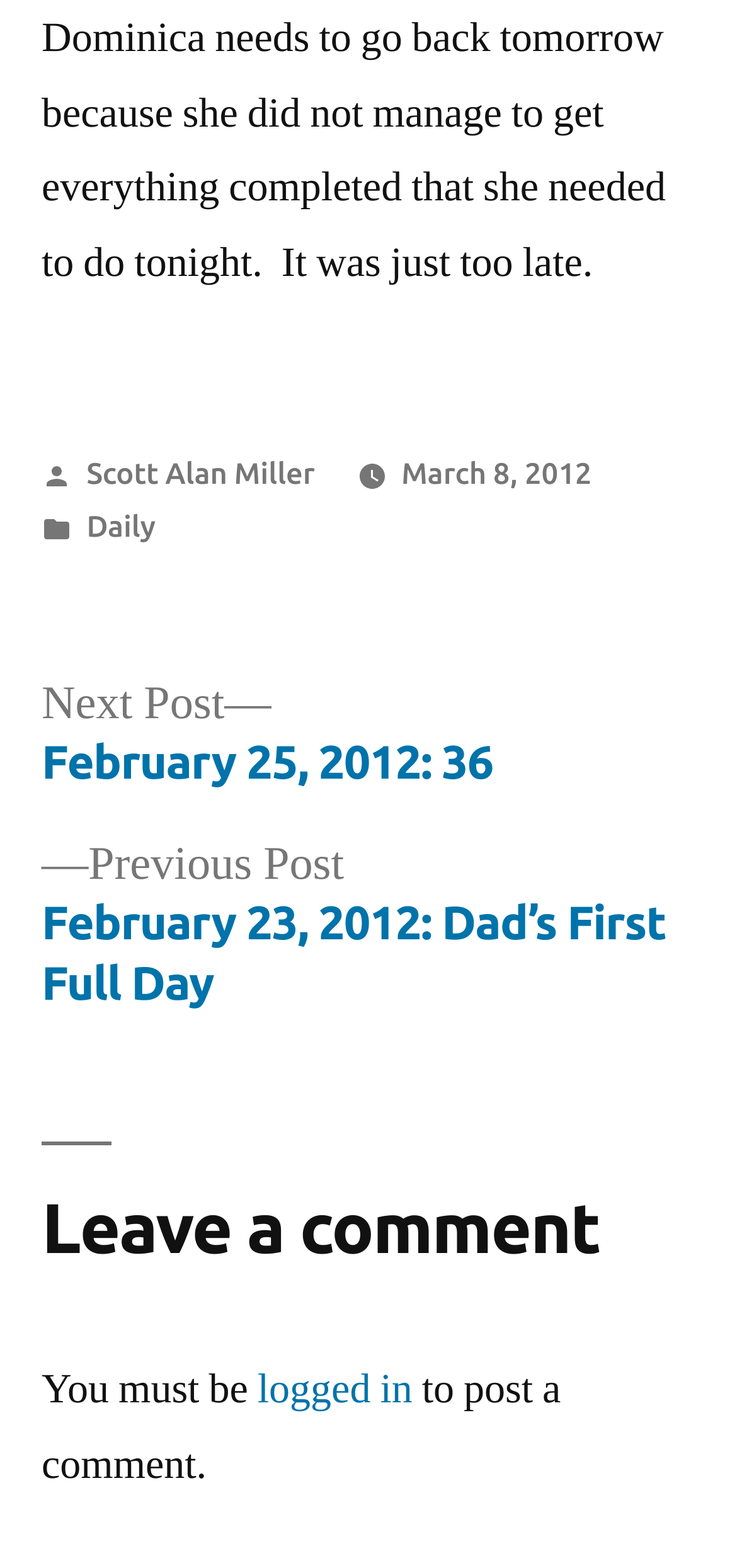Look at the image and write a detailed answer to the question: 
What is the category of the post?

I found the answer by looking at the footer section of the webpage, where it says 'Posted in' followed by a link 'Daily', indicating that the post belongs to the 'Daily' category.